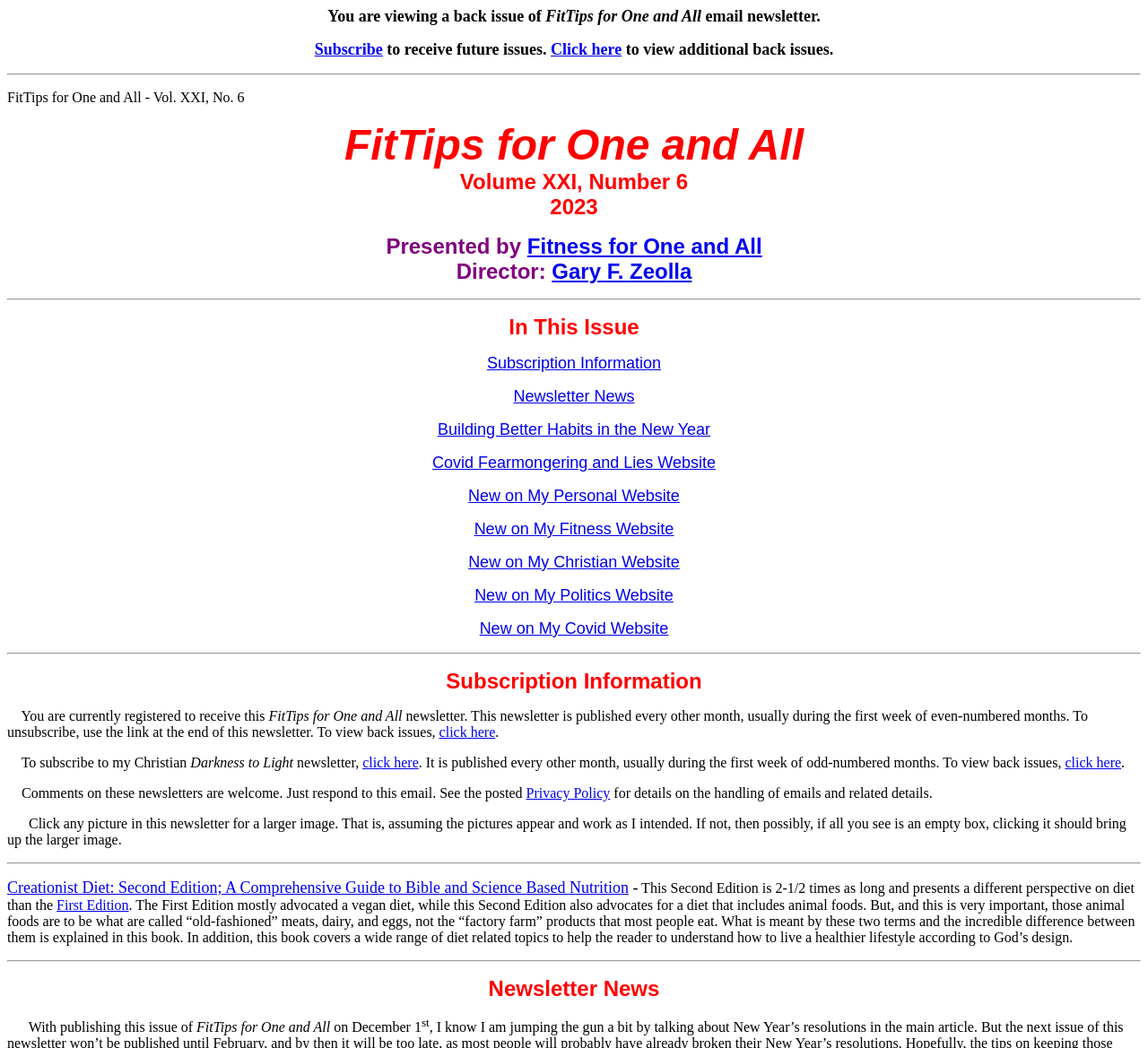Please specify the bounding box coordinates of the clickable region to carry out the following instruction: "Click the 'HOME' link". The coordinates should be four float numbers between 0 and 1, in the format [left, top, right, bottom].

None